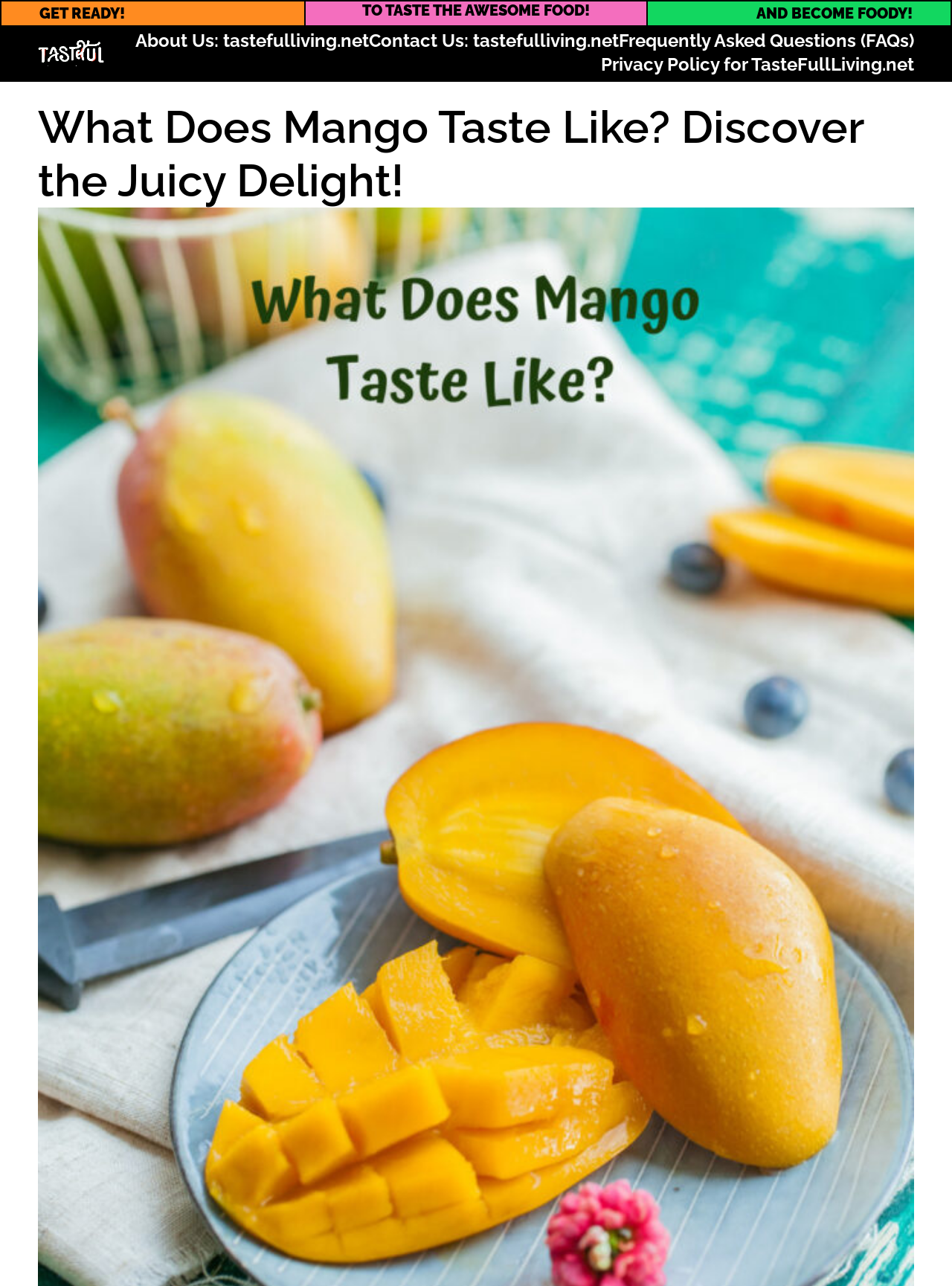Extract the bounding box of the UI element described as: "Frequently Asked Questions (FAQs)".

[0.65, 0.023, 0.96, 0.041]